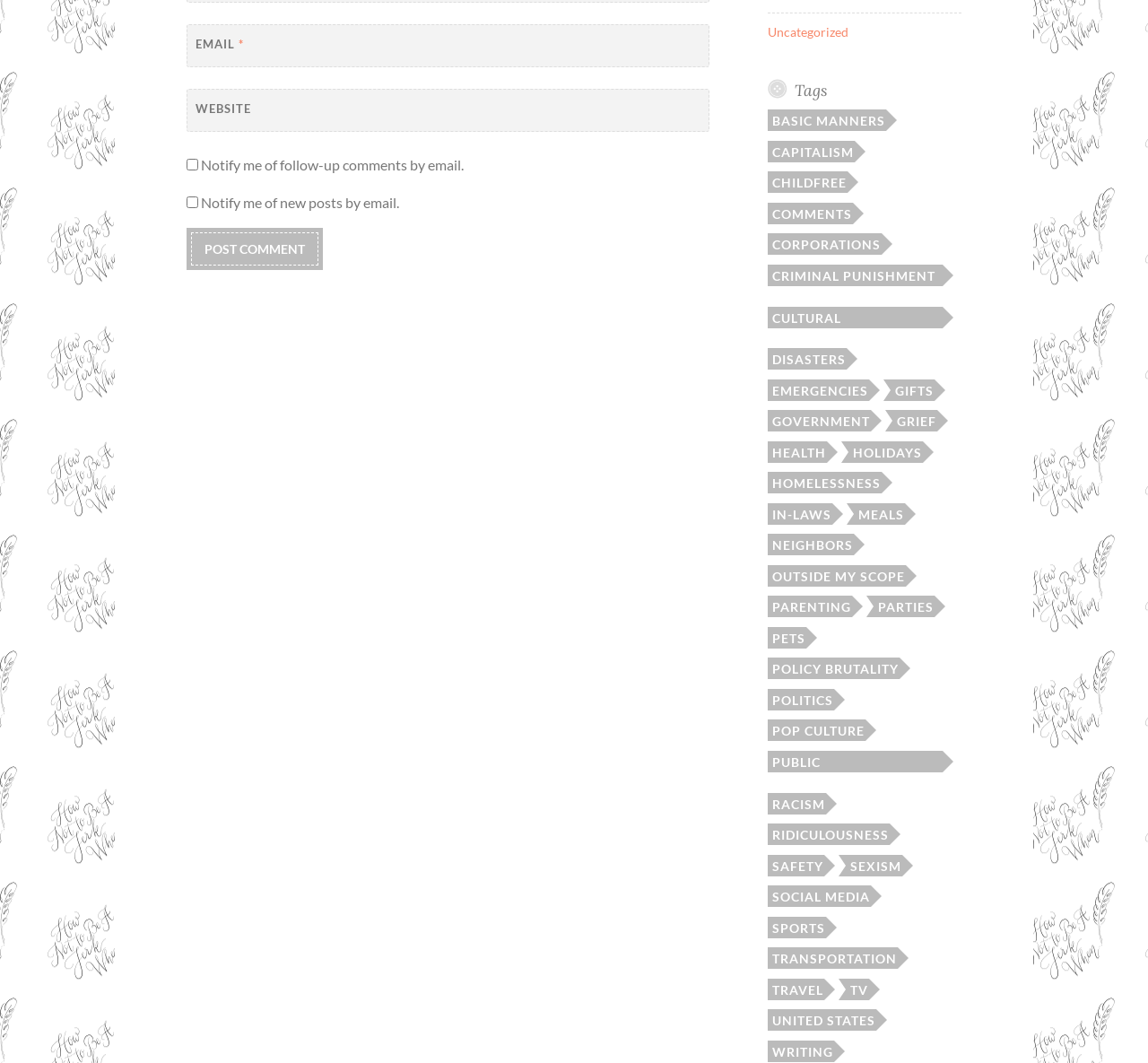From the element description Corporations, predict the bounding box coordinates of the UI element. The coordinates must be specified in the format (top-left x, top-left y, bottom-right x, bottom-right y) and should be within the 0 to 1 range.

[0.669, 0.22, 0.768, 0.24]